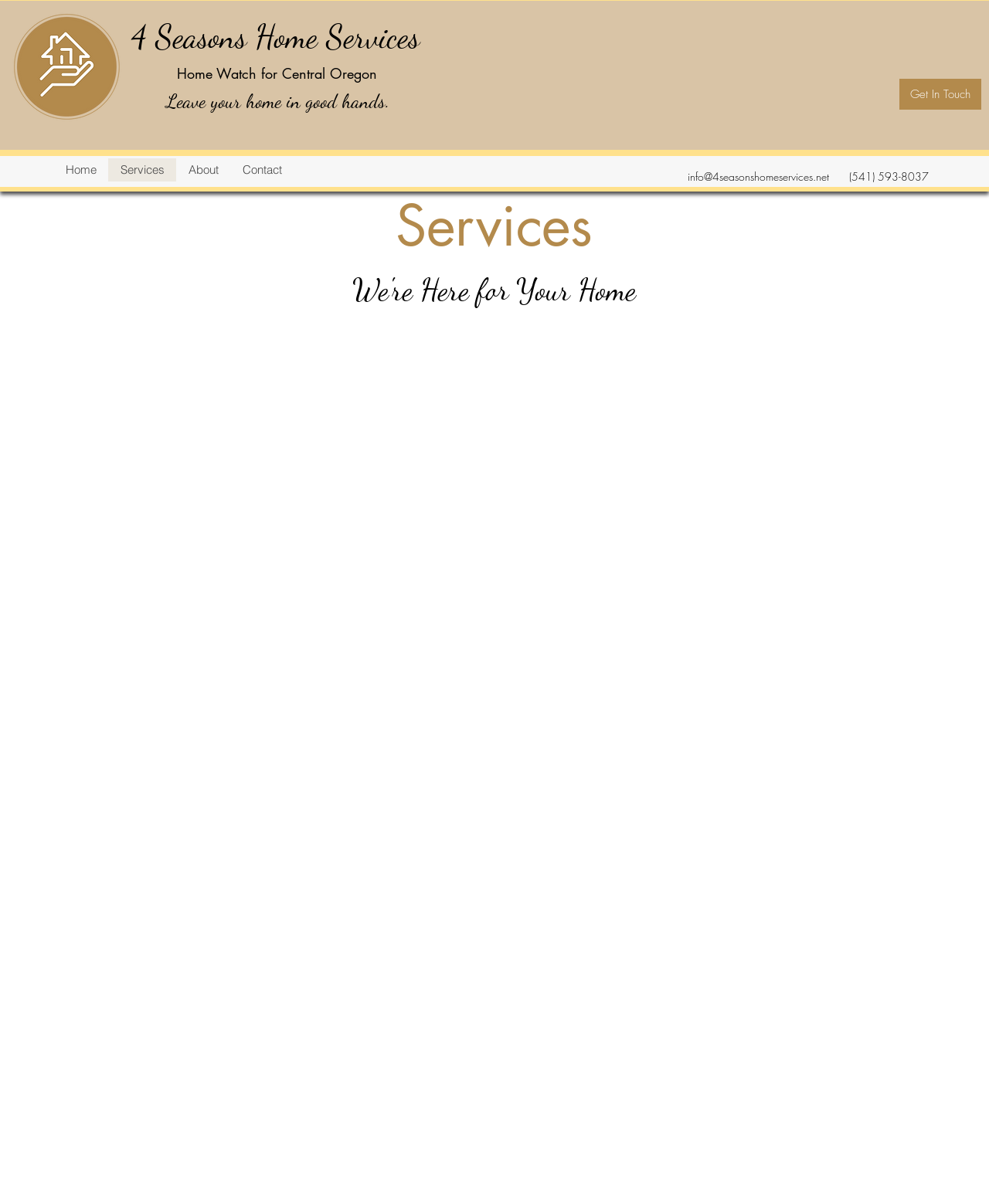Use the details in the image to answer the question thoroughly: 
What is the phone number?

I found the phone number by looking at the StaticText element with the text '(541) 593-8037' which is located at the top-right of the webpage, indicating it is the contact information.